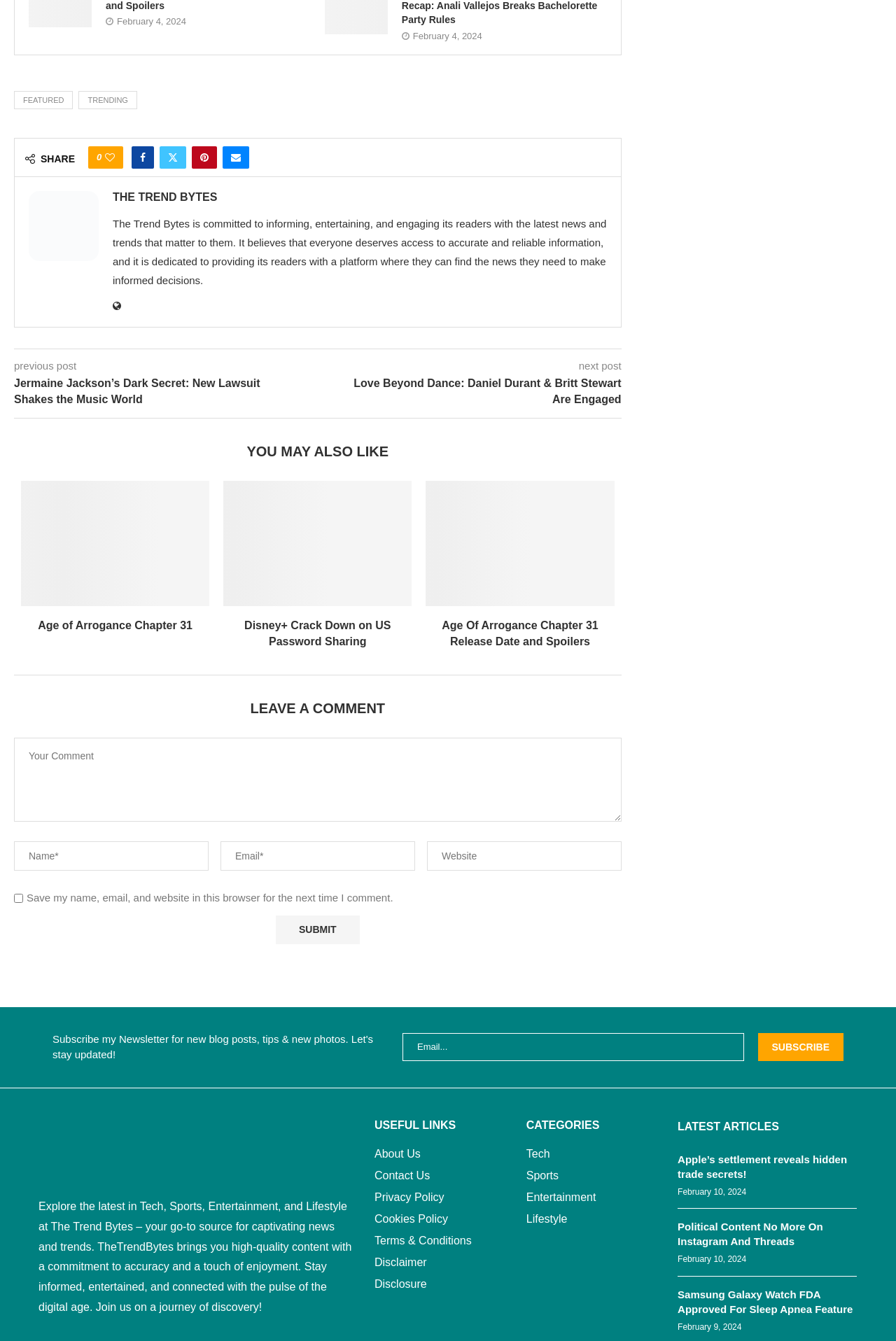Find the bounding box coordinates for the area that should be clicked to accomplish the instruction: "Share this post on Facebook".

[0.147, 0.109, 0.172, 0.126]